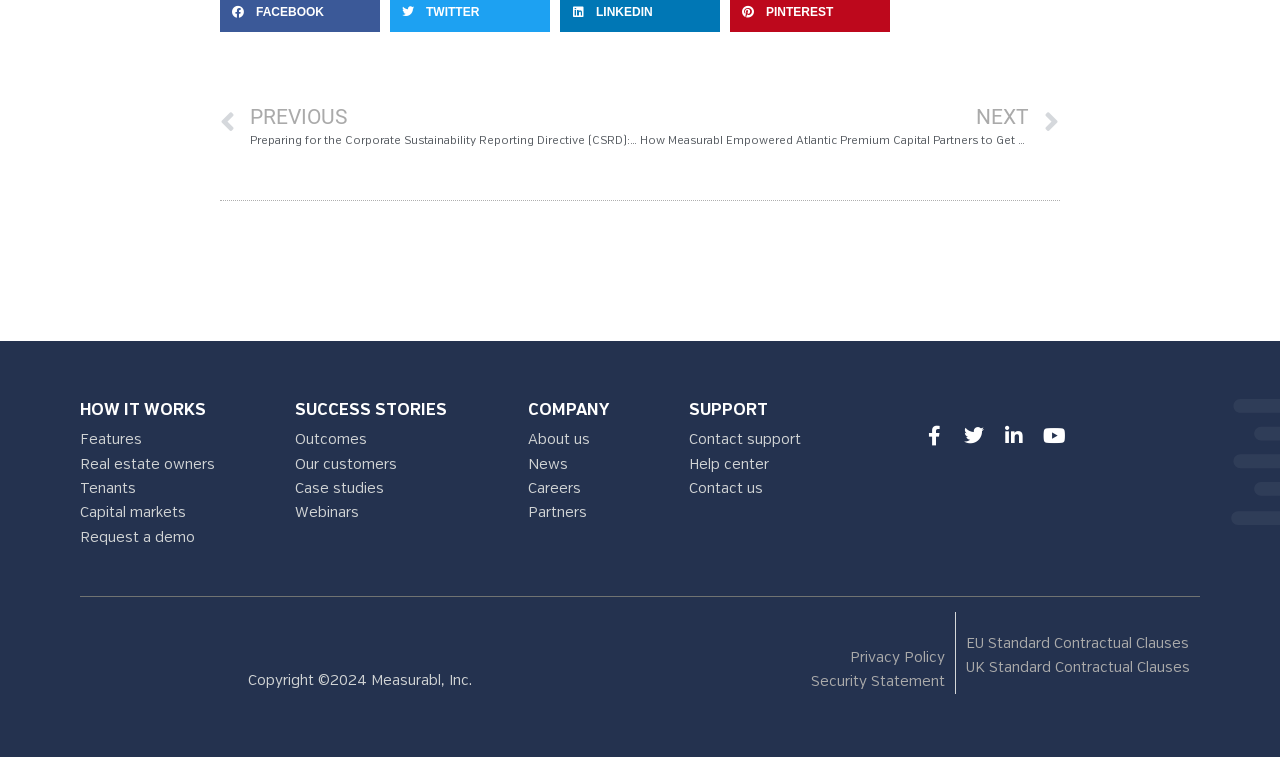Could you please study the image and provide a detailed answer to the question:
What are the main sections of the webpage?

The main sections are identified by the headings 'HOW IT WORKS', 'SUCCESS STORIES', 'COMPANY', and 'SUPPORT' which are prominently displayed on the webpage.